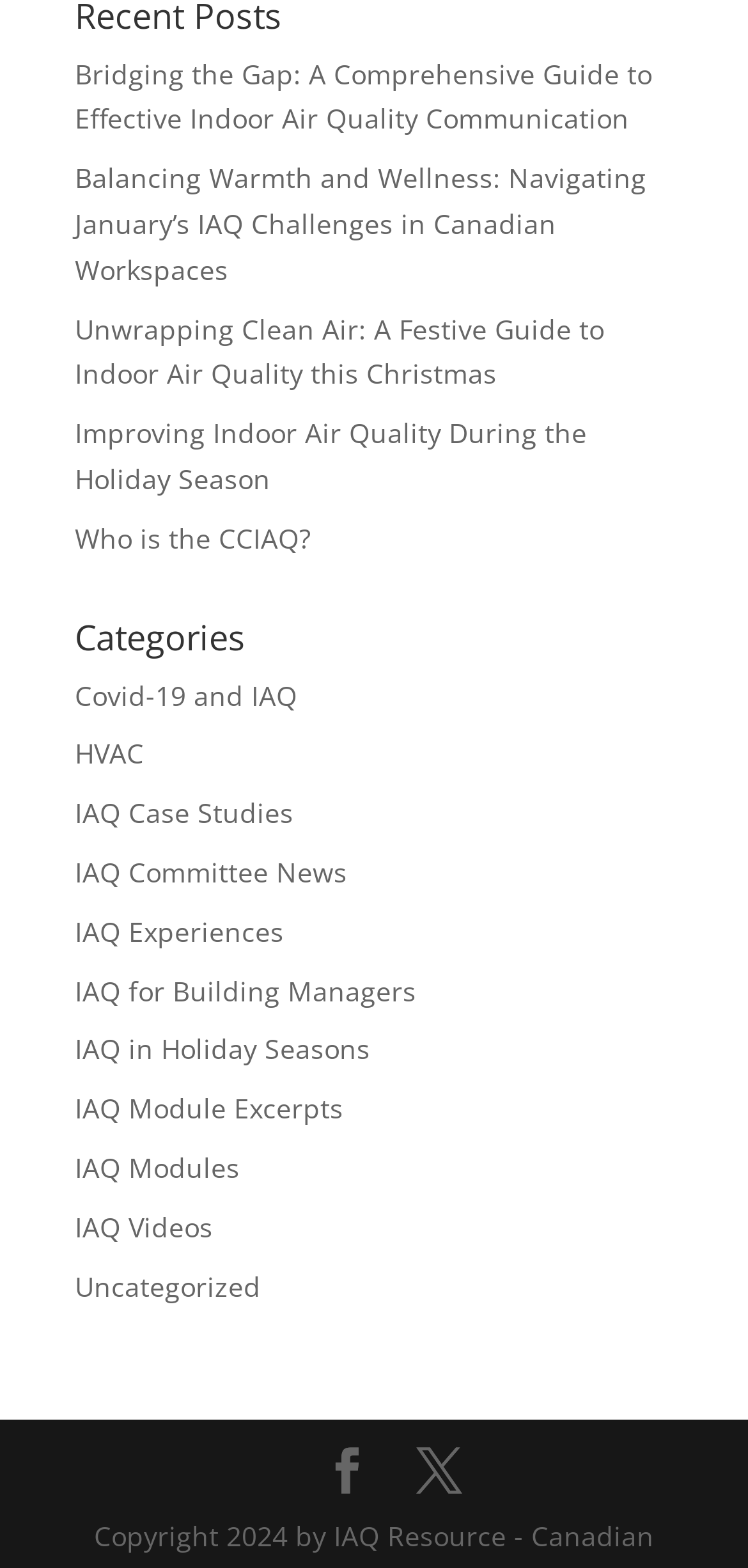How many social media links are there?
Please respond to the question with as much detail as possible.

I found two links at the bottom of the page, which are '' and '', and determined that they are social media links.